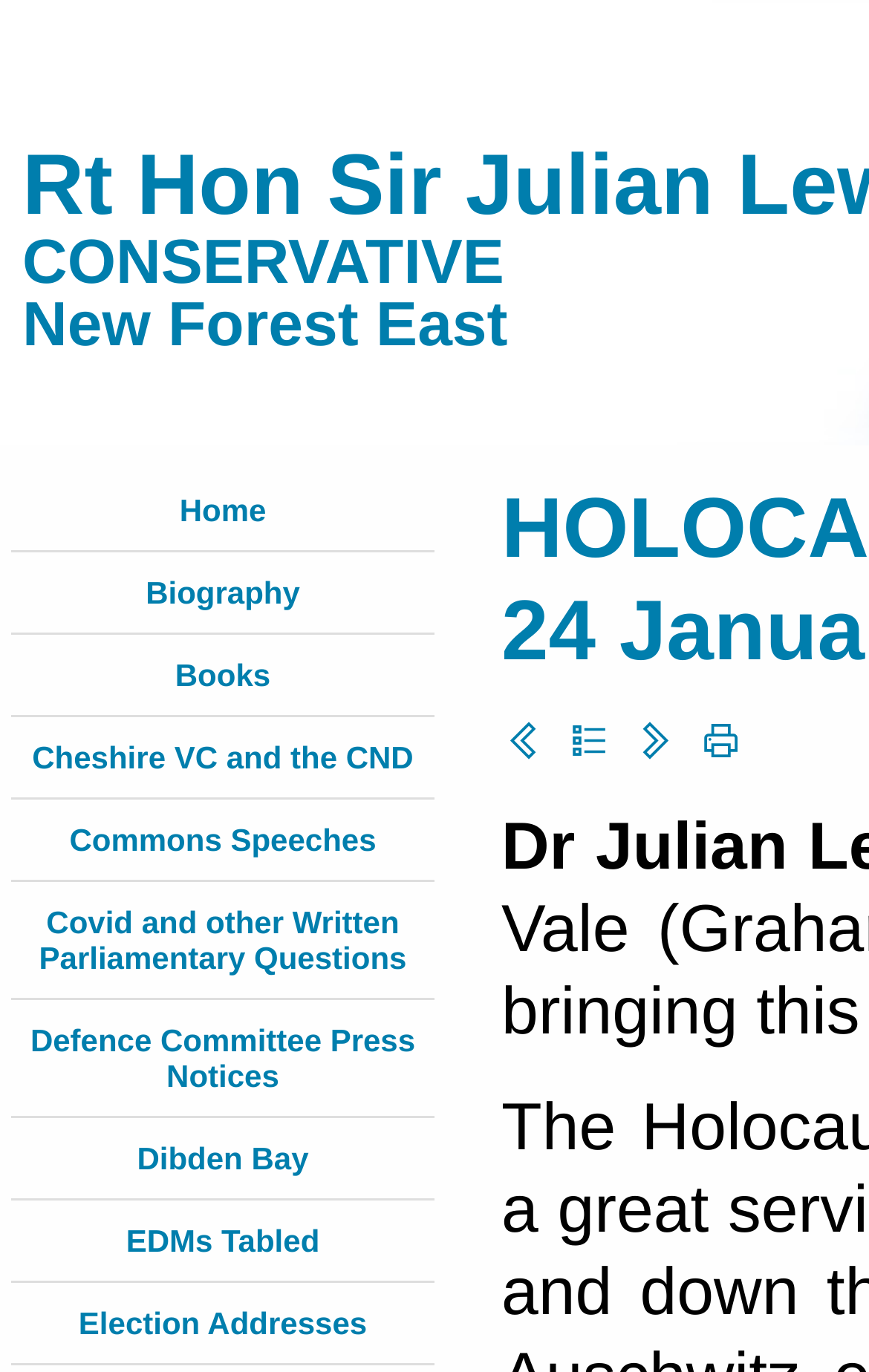Provide a one-word or short-phrase answer to the question:
What is the second link in the top navigation menu?

Biography